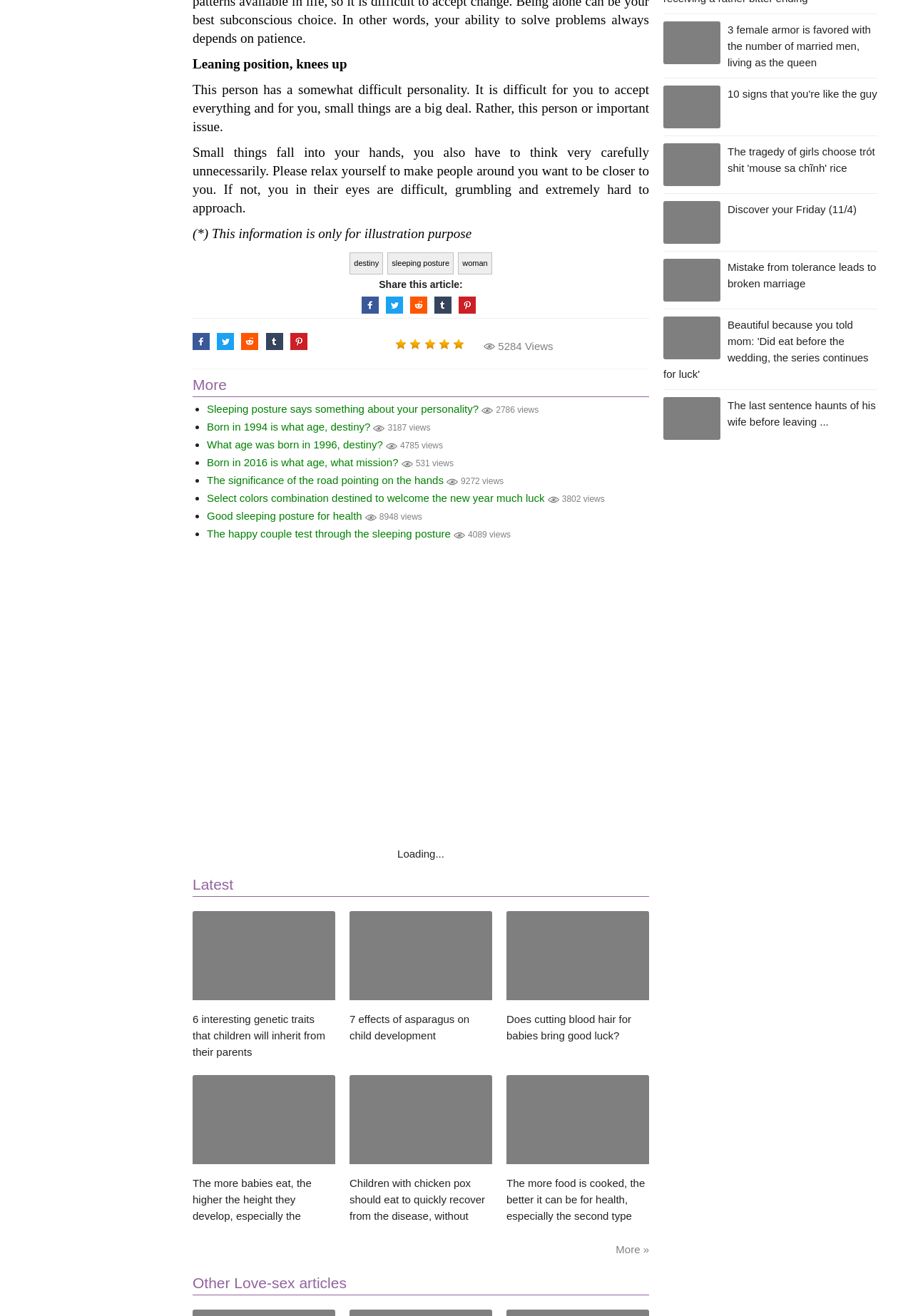What is the category of the articles in the 'Latest' section?
Using the image, provide a detailed and thorough answer to the question.

The articles in the 'Latest' section are categorized under 'Love-sex' as indicated by the header 'Other Love-sex articles'.